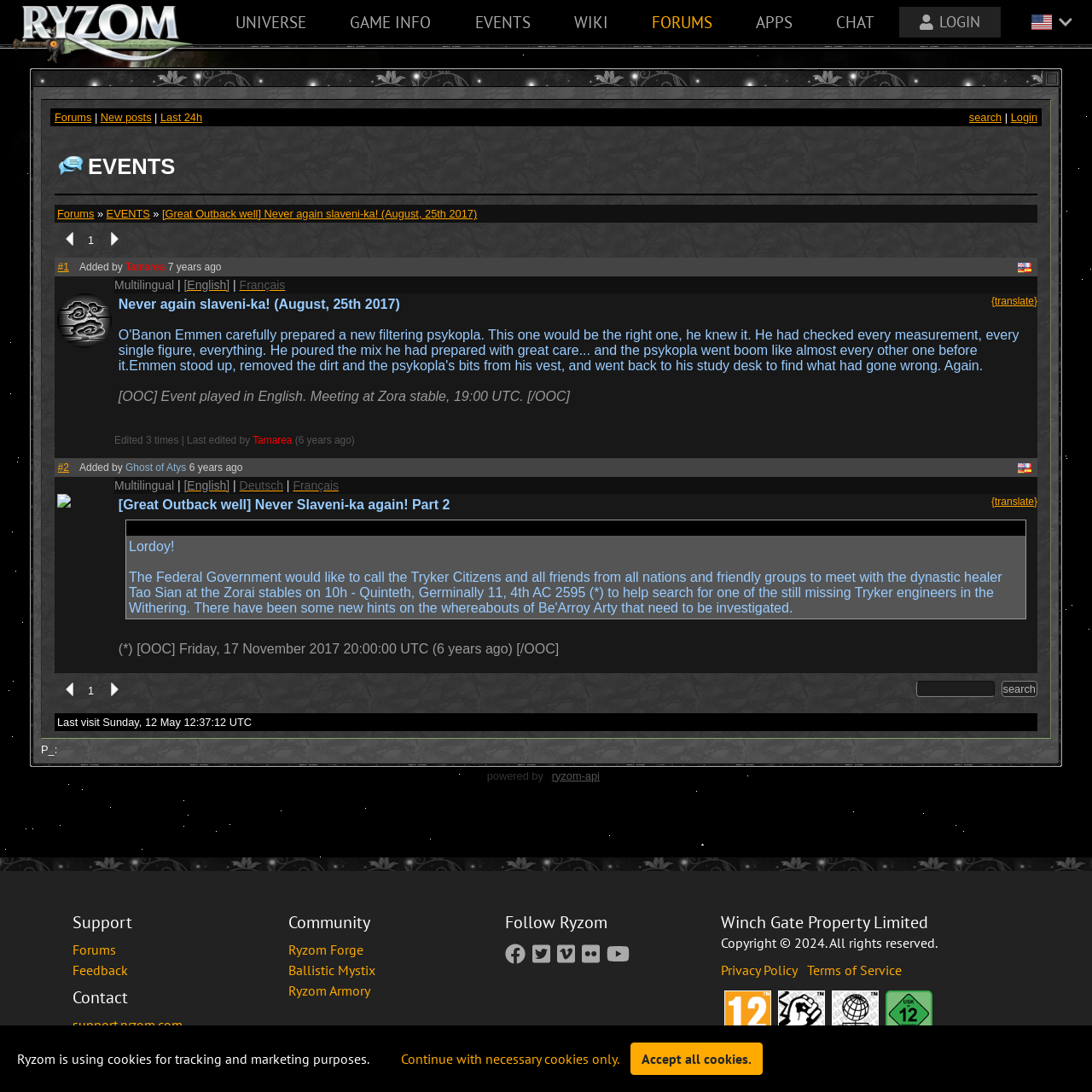Please give a succinct answer using a single word or phrase:
What is the name of the game?

Ryzom